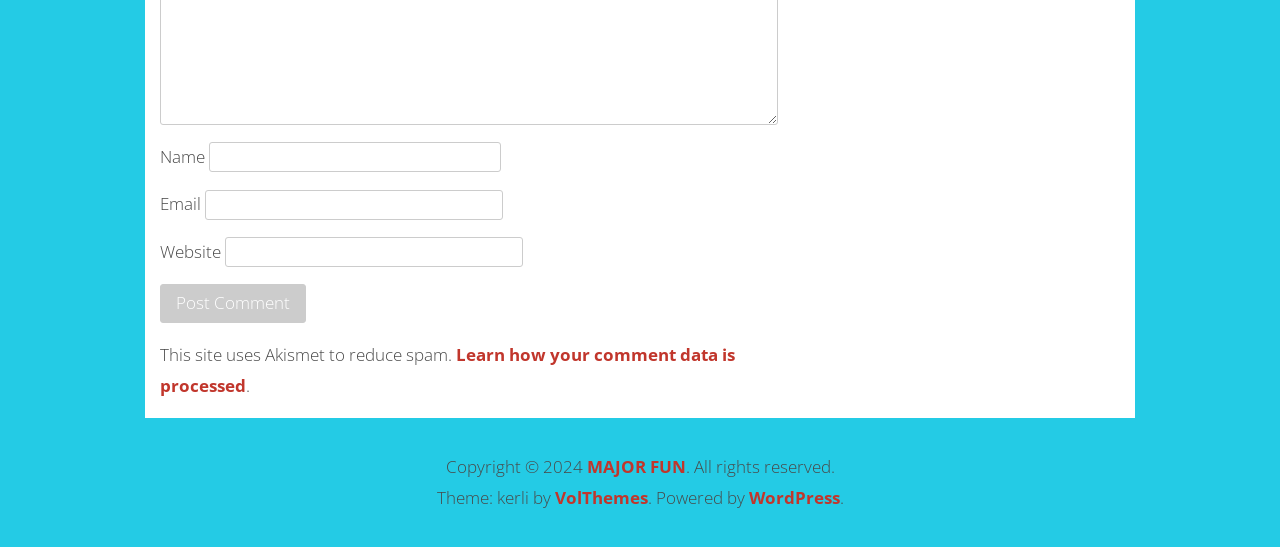Can you pinpoint the bounding box coordinates for the clickable element required for this instruction: "Learn how your comment data is processed"? The coordinates should be four float numbers between 0 and 1, i.e., [left, top, right, bottom].

[0.125, 0.627, 0.574, 0.725]